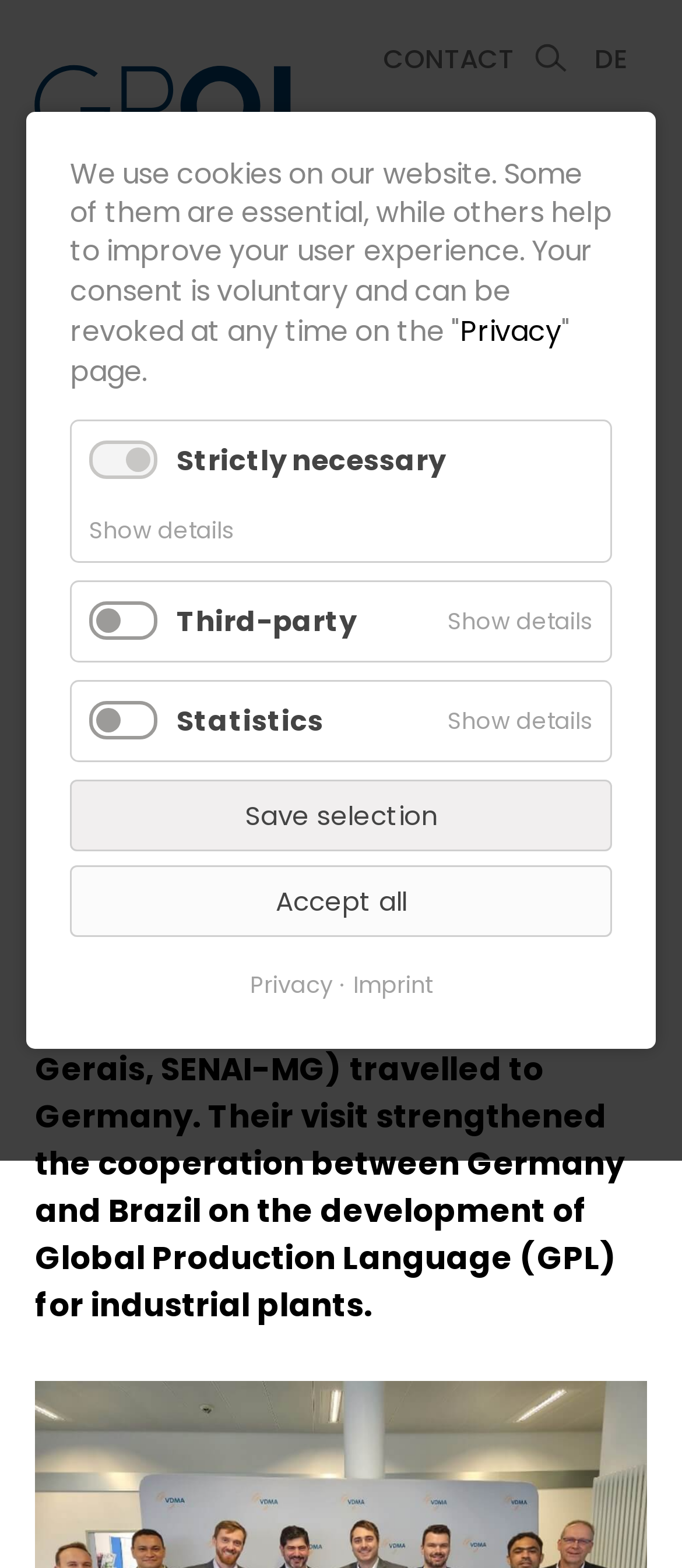Describe all visible elements and their arrangement on the webpage.

The webpage appears to be an article or news page about a Brazilian delegation's visit to Germany. At the top right corner, there are three links: "DE", "Search", and "CONTACT". On the top left corner, there is a logo of GPQI, which is an image with a link. Next to the logo, there is a "MENU" button.

The main content of the page is divided into two sections. The first section has a heading "BRAZILIAN DELEGATION MEETS WITH PARTNERS IN GERMANY" and a time stamp "2023-11-17". Below the heading, there is a paragraph of text describing the delegation's visit to Germany and their cooperation on the development of Global Production Language (GPL) for industrial plants.

The second section is a cookie consent notification at the bottom of the page. It has a heading and several checkboxes and buttons to manage cookie preferences. There are three checkboxes for "Strictly necessary", "Third-party", and "Statistics" cookies, each with a "Show details" button. There are also two buttons "Save selection" and "Accept all" to manage cookie preferences. Additionally, there are two links to "Privacy" and "Imprint" pages.

Overall, the webpage has a simple layout with a clear structure, making it easy to navigate and read.